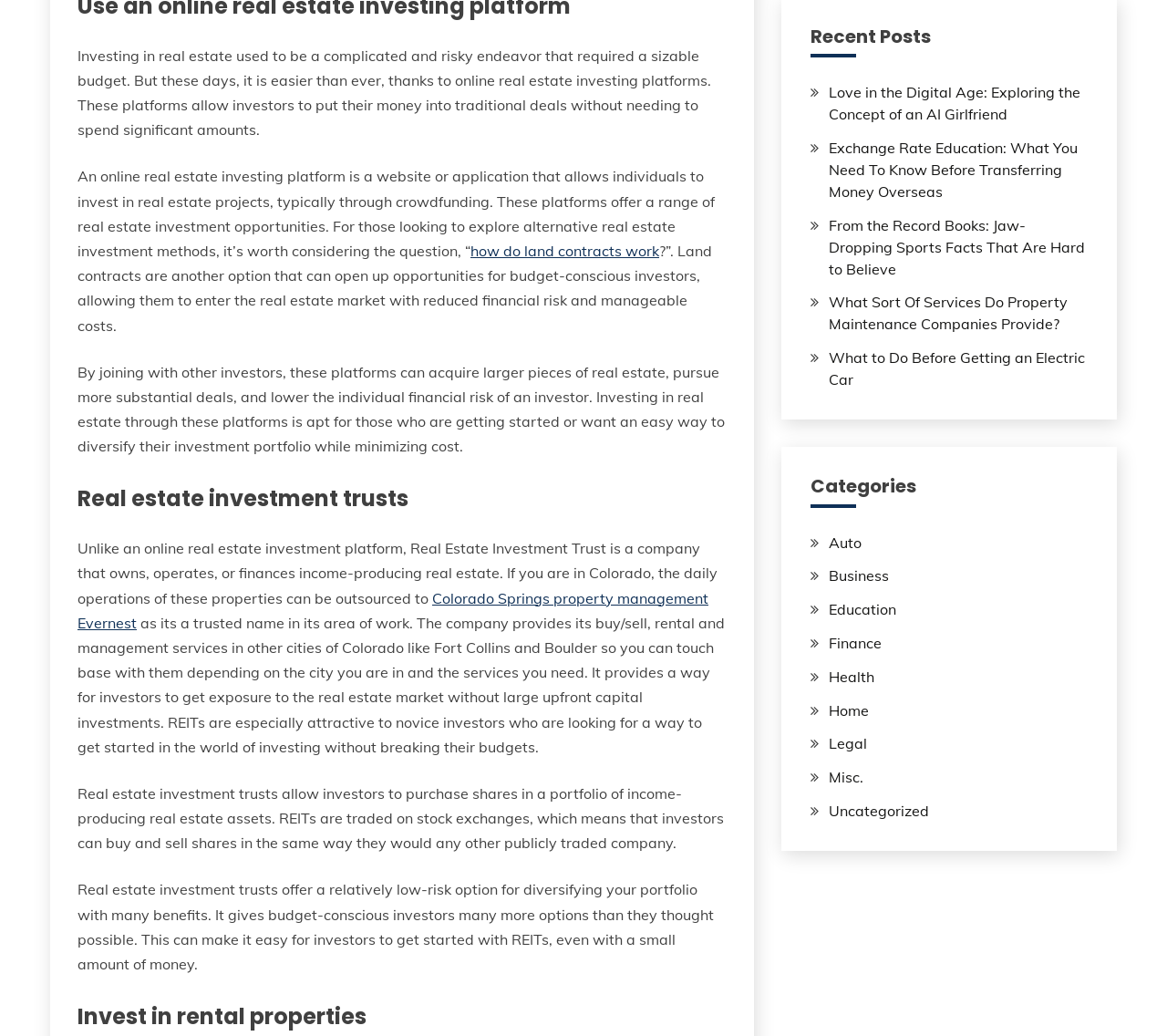What is the purpose of real estate investment trusts?
Please provide a single word or phrase as your answer based on the screenshot.

To provide low-risk investment options